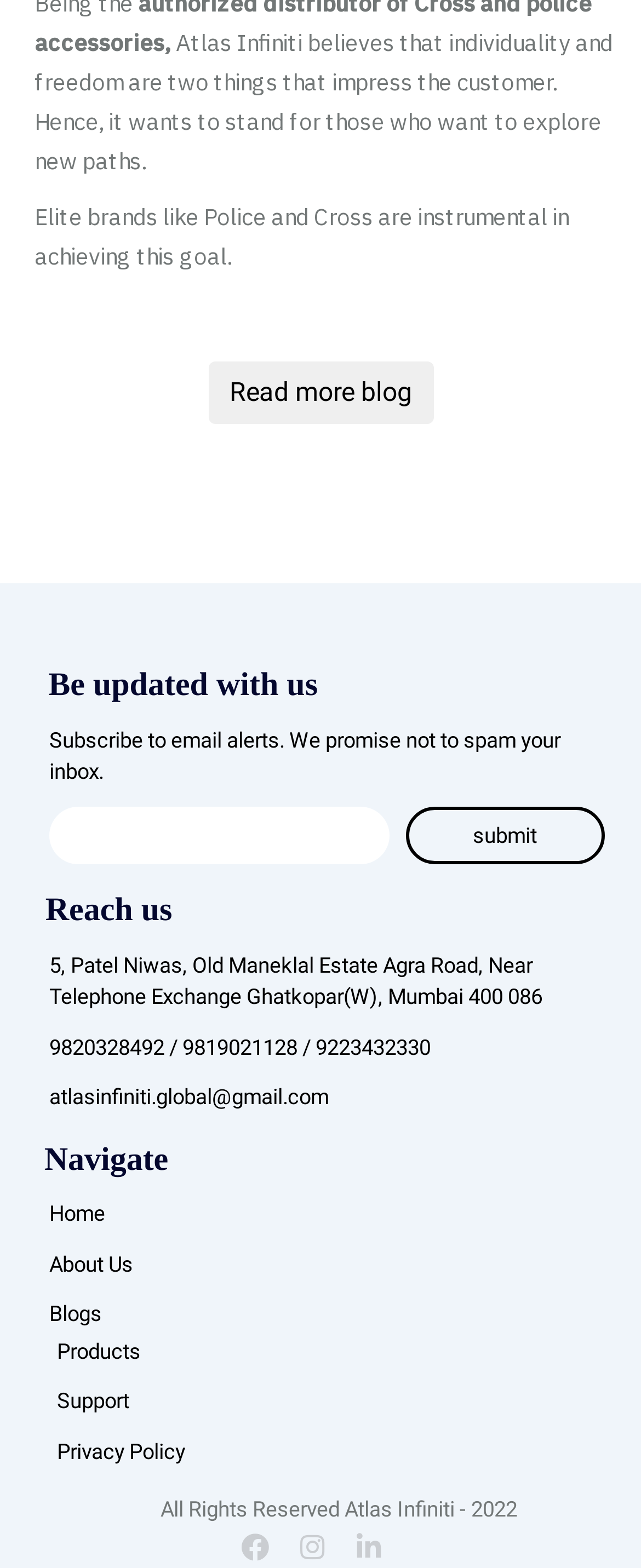Please find the bounding box coordinates of the element that you should click to achieve the following instruction: "Read more blog". The coordinates should be presented as four float numbers between 0 and 1: [left, top, right, bottom].

[0.324, 0.242, 0.676, 0.258]